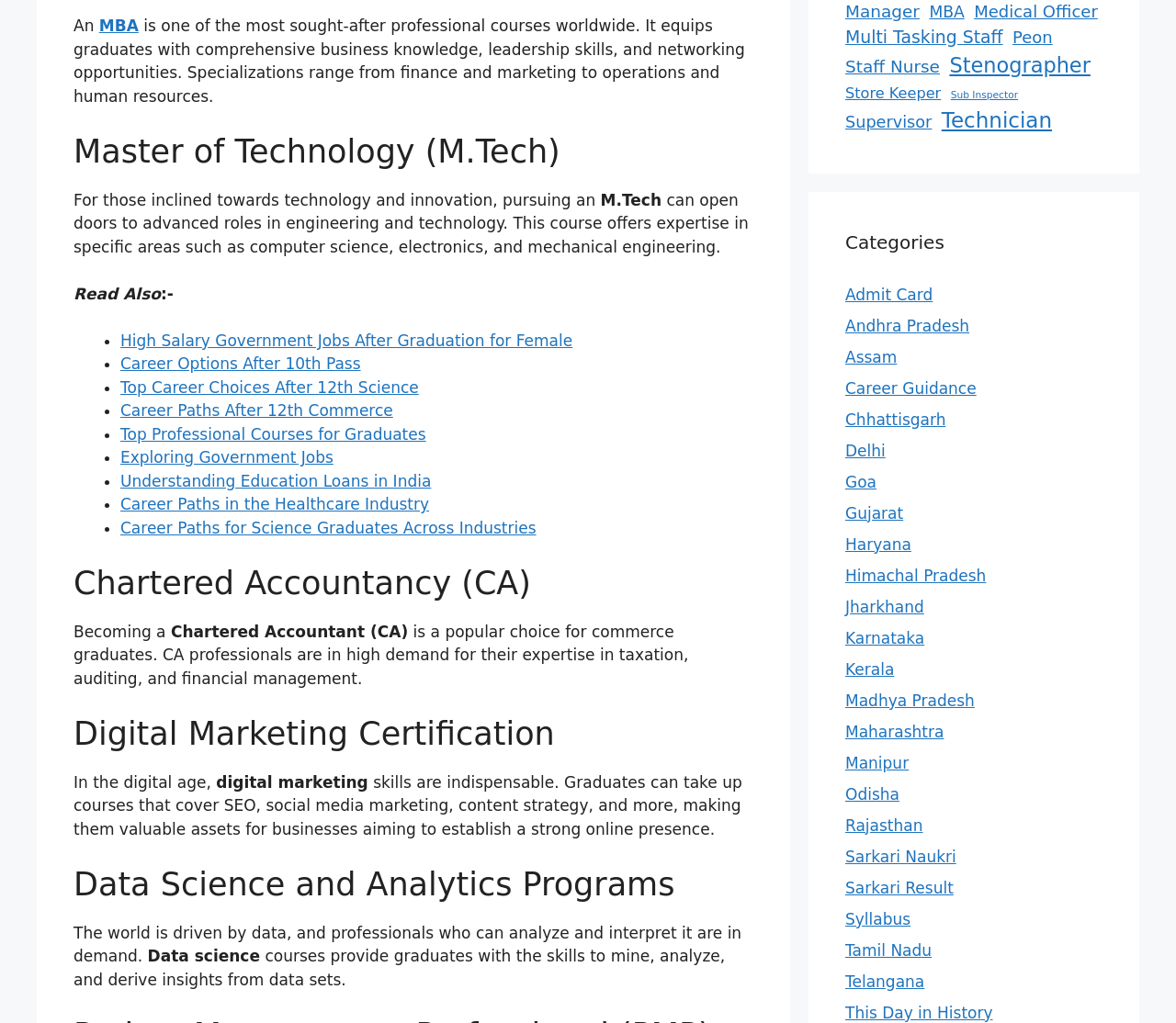Locate the bounding box of the UI element with the following description: "Syllabus".

[0.719, 0.889, 0.774, 0.907]